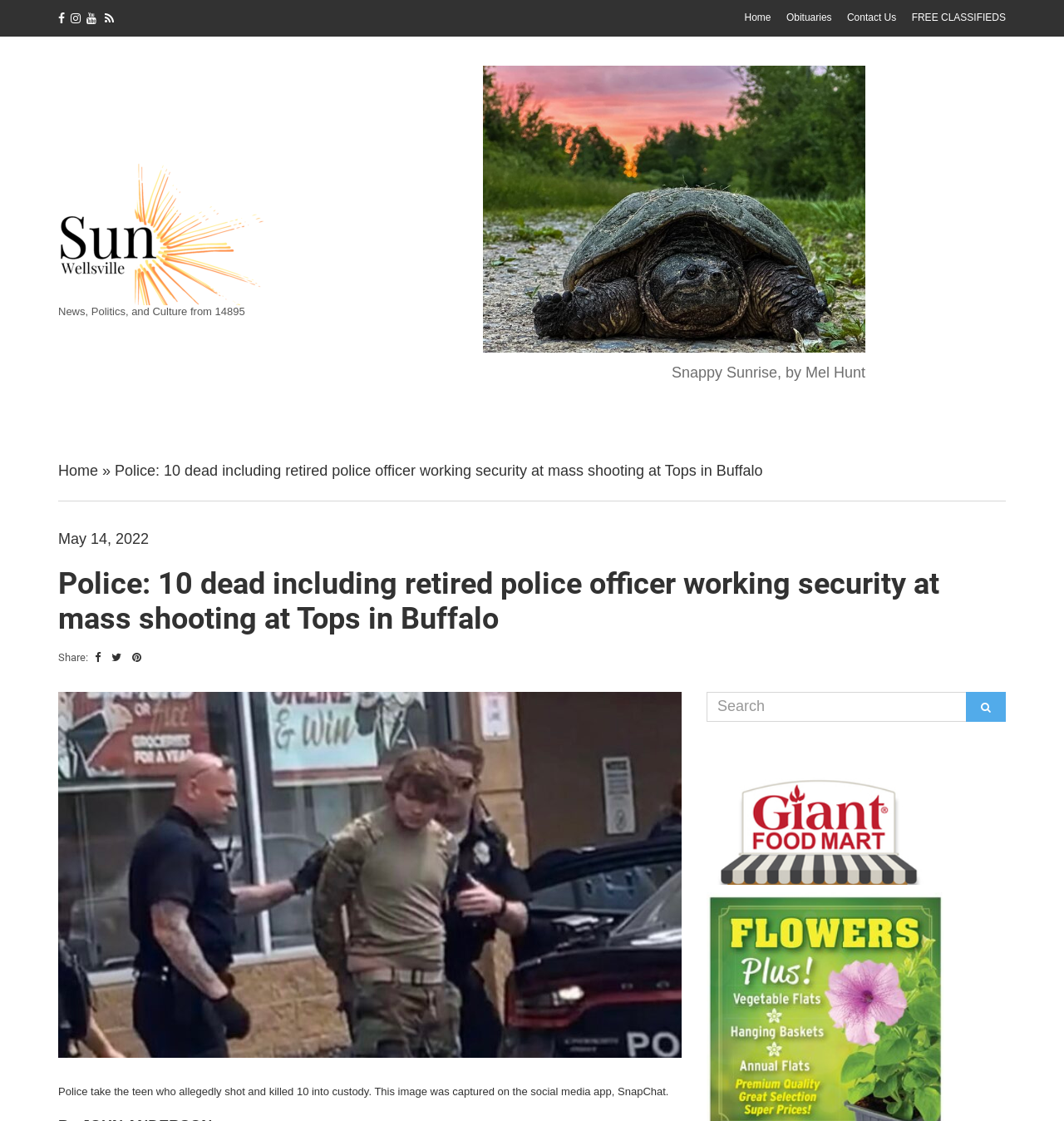Identify the bounding box of the UI element described as follows: "Student Led Initiatives". Provide the coordinates as four float numbers in the range of 0 to 1 [left, top, right, bottom].

None